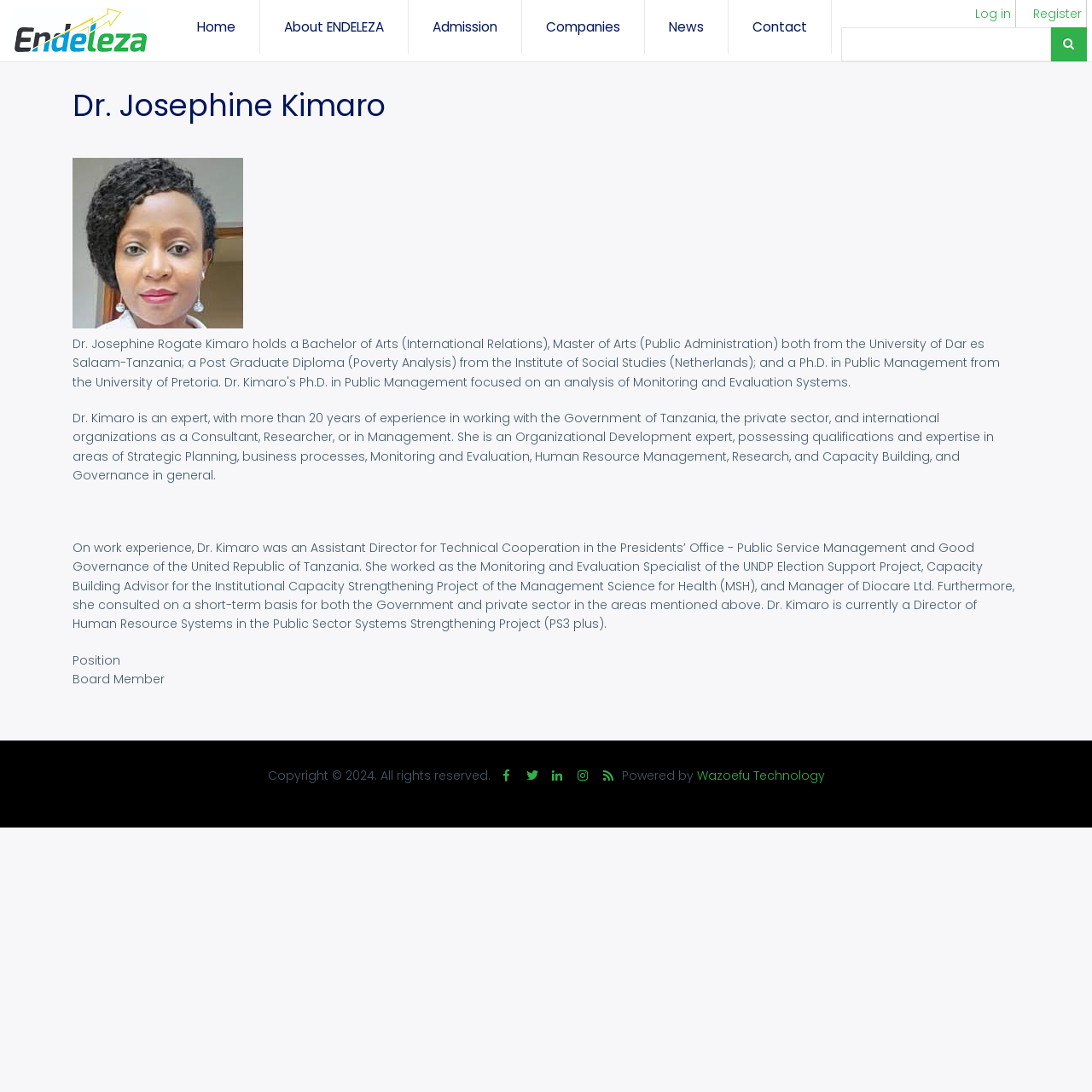Based on the image, give a detailed response to the question: What is the name of the person described on this webpage?

The webpage has a heading element with the text 'Dr. Josephine Kimaro', which suggests that the webpage is about this person. The article section also contains a detailed description of Dr. Kimaro's background and experience.